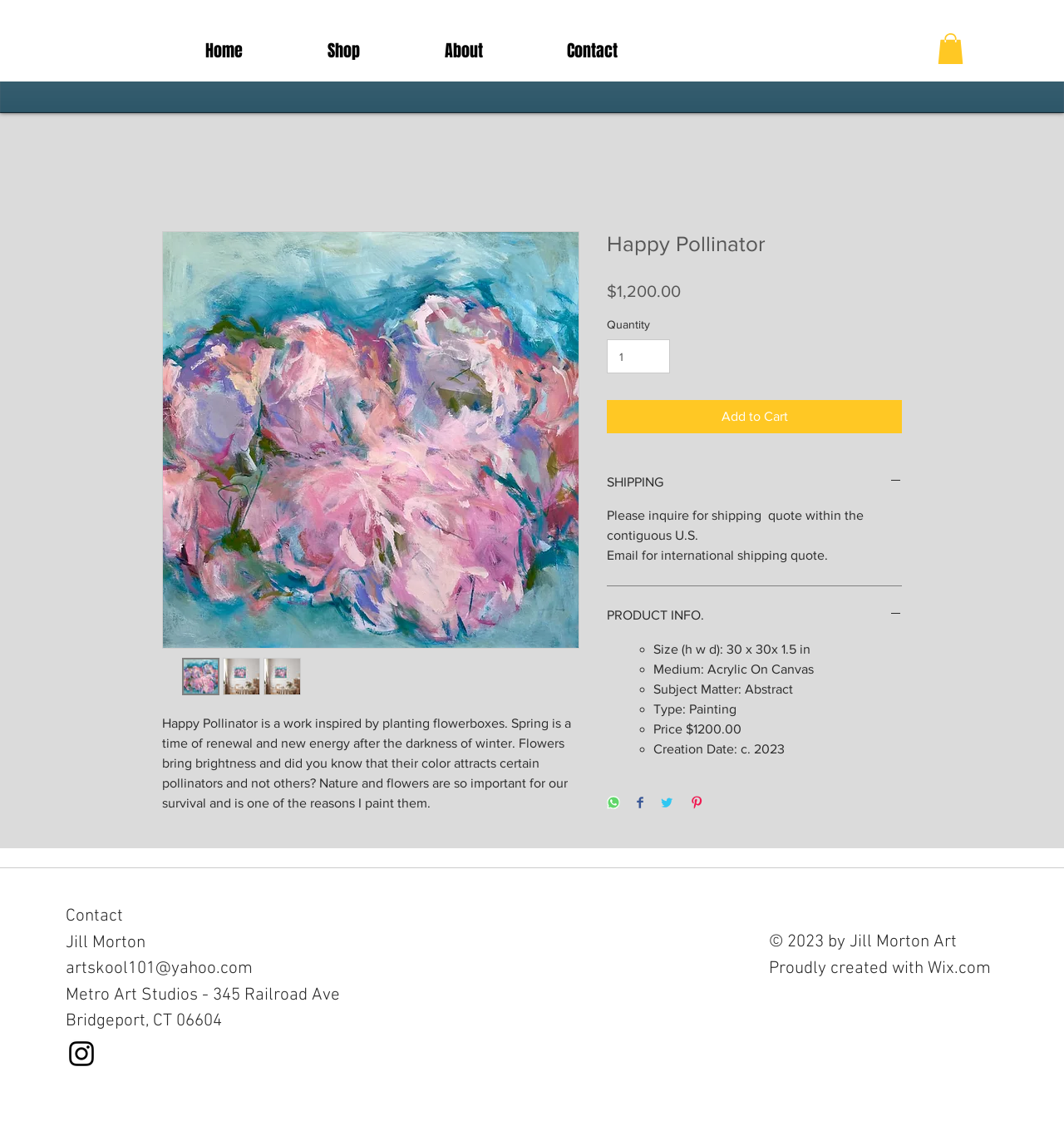What is the medium of the artwork?
Please provide a full and detailed response to the question.

The medium of the artwork can be found in the article section, where it is written as 'Medium: Acrylic On Canvas' in the product information section.